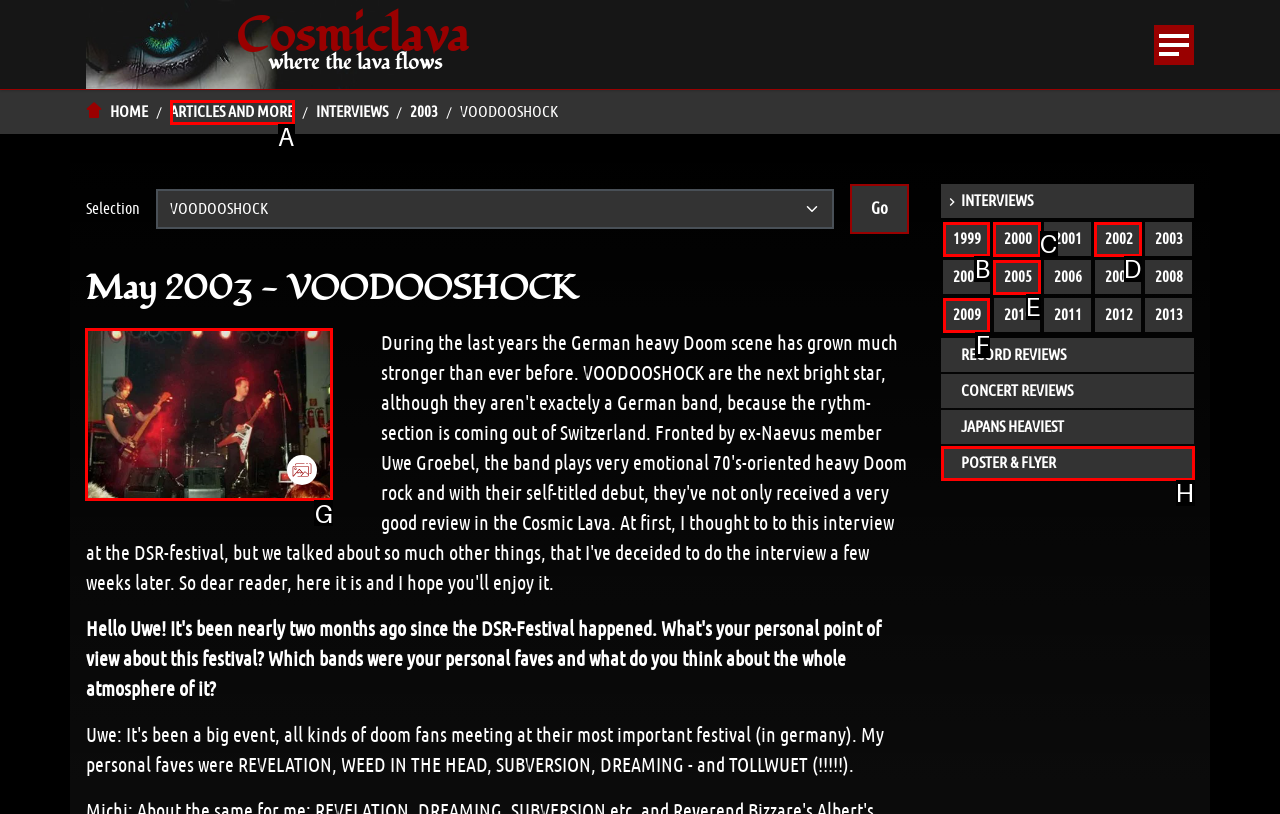Pick the HTML element that should be clicked to execute the task: View image in large size
Respond with the letter corresponding to the correct choice.

G